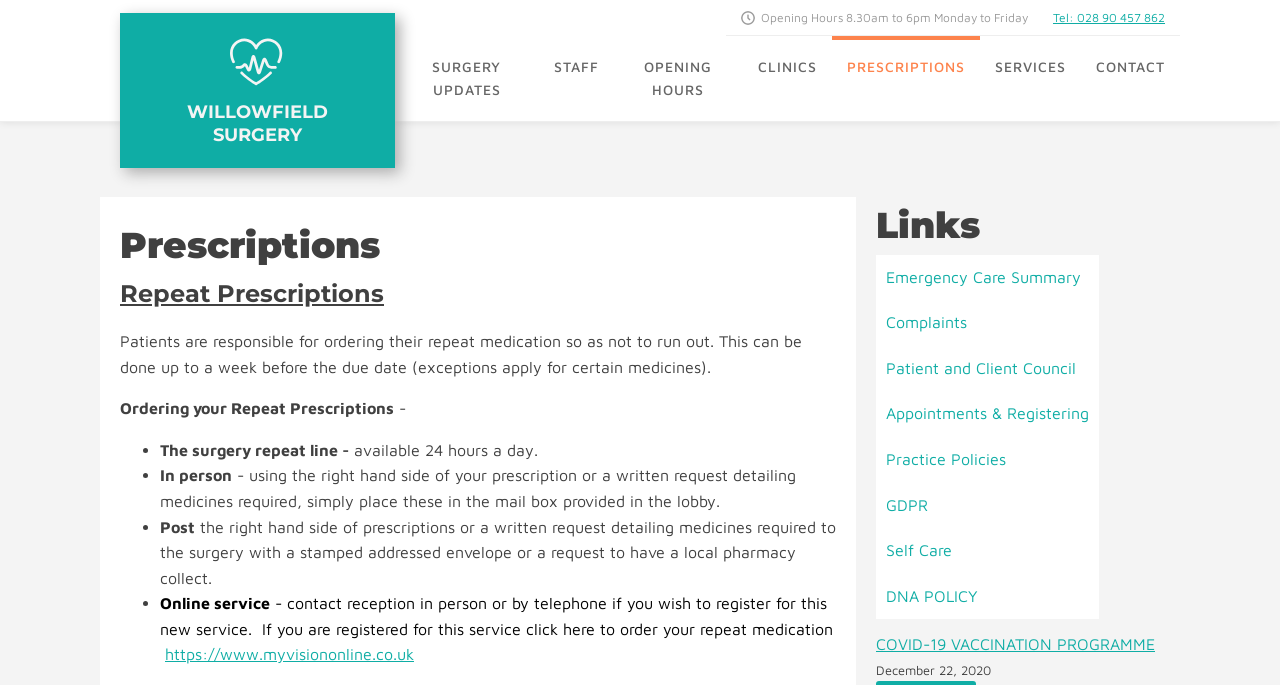Find the bounding box of the web element that fits this description: "Tel: 028 90 457 862".

[0.823, 0.012, 0.91, 0.04]